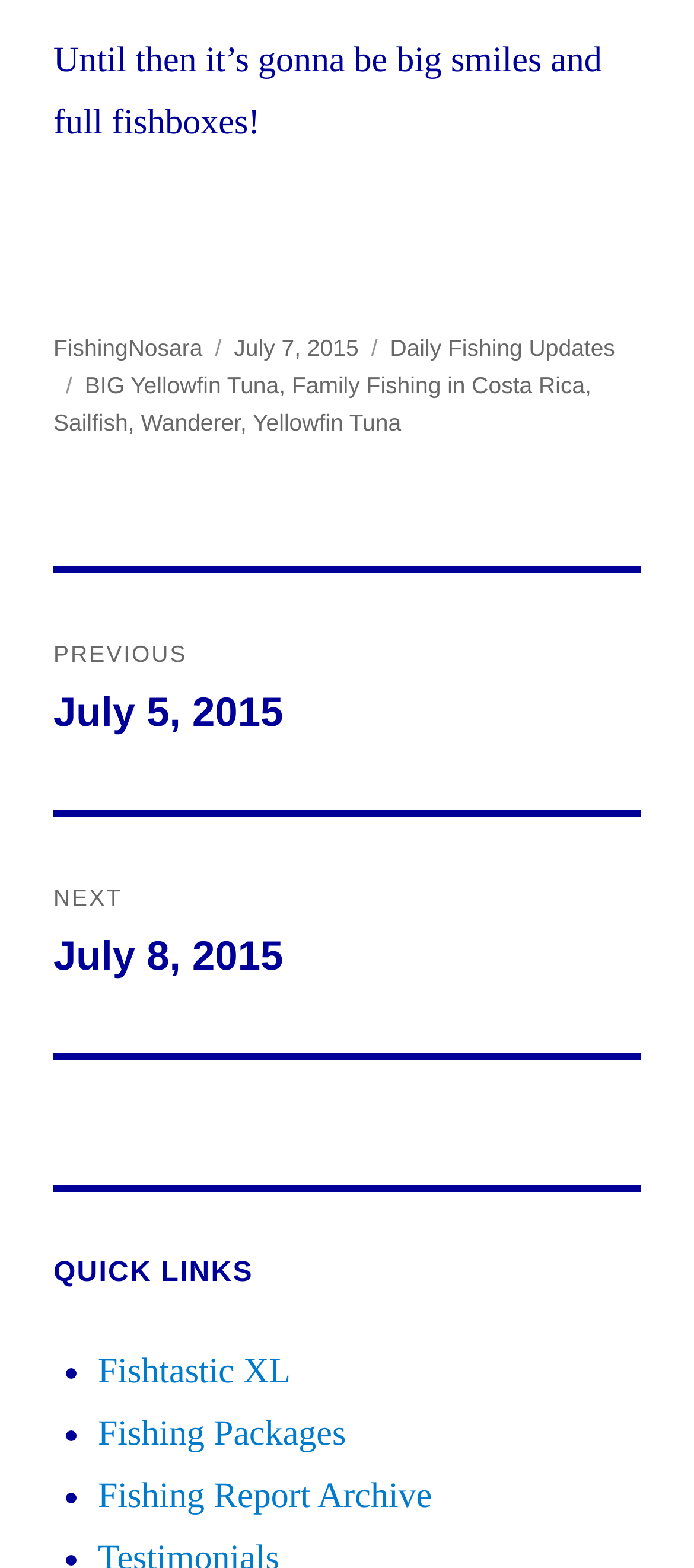Using the provided element description, identify the bounding box coordinates as (top-left x, top-left y, bottom-right x, bottom-right y). Ensure all values are between 0 and 1. Description: Yellowfin Tuna

[0.364, 0.261, 0.578, 0.278]